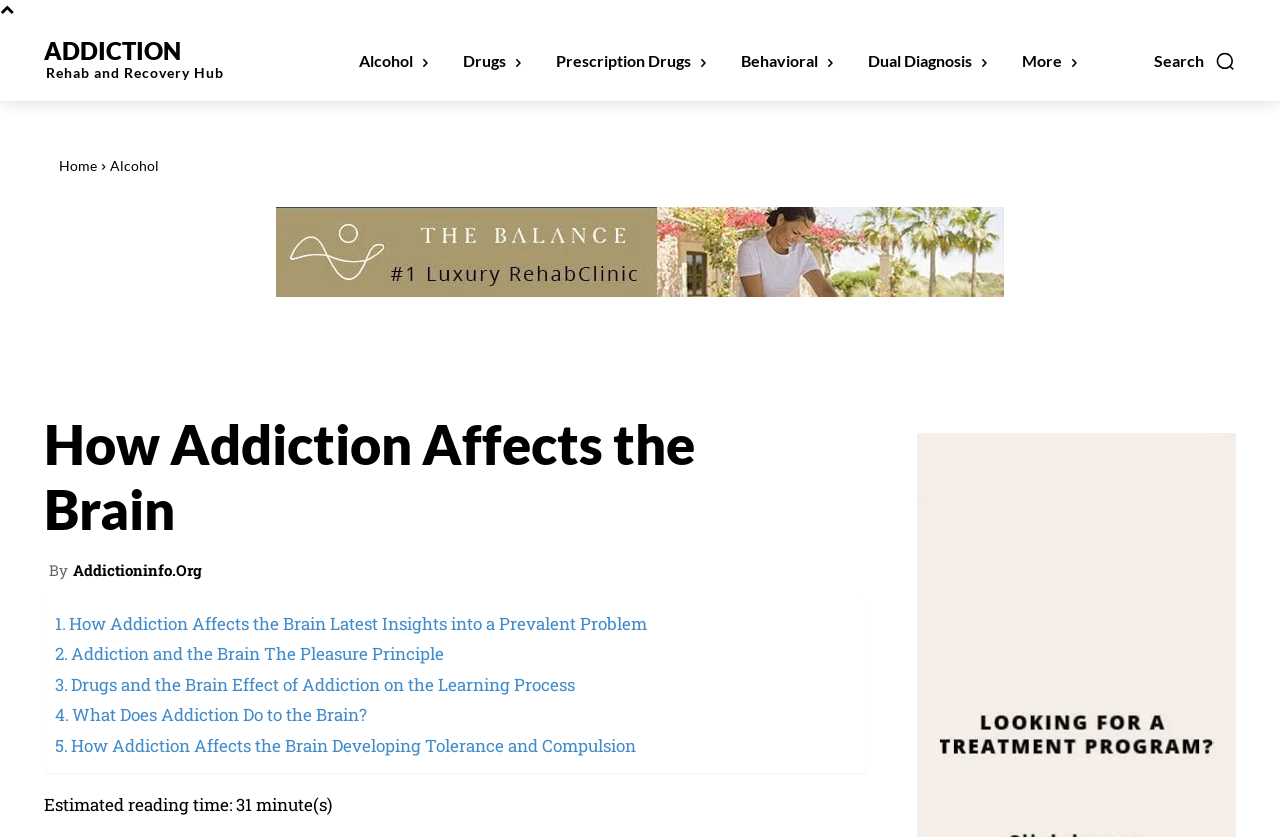How many subheadings are listed under 'How Addiction Affects the Brain'?
From the details in the image, provide a complete and detailed answer to the question.

Under the heading 'How Addiction Affects the Brain', there are five subheadings listed in a table layout, each with a link to a related article or section.